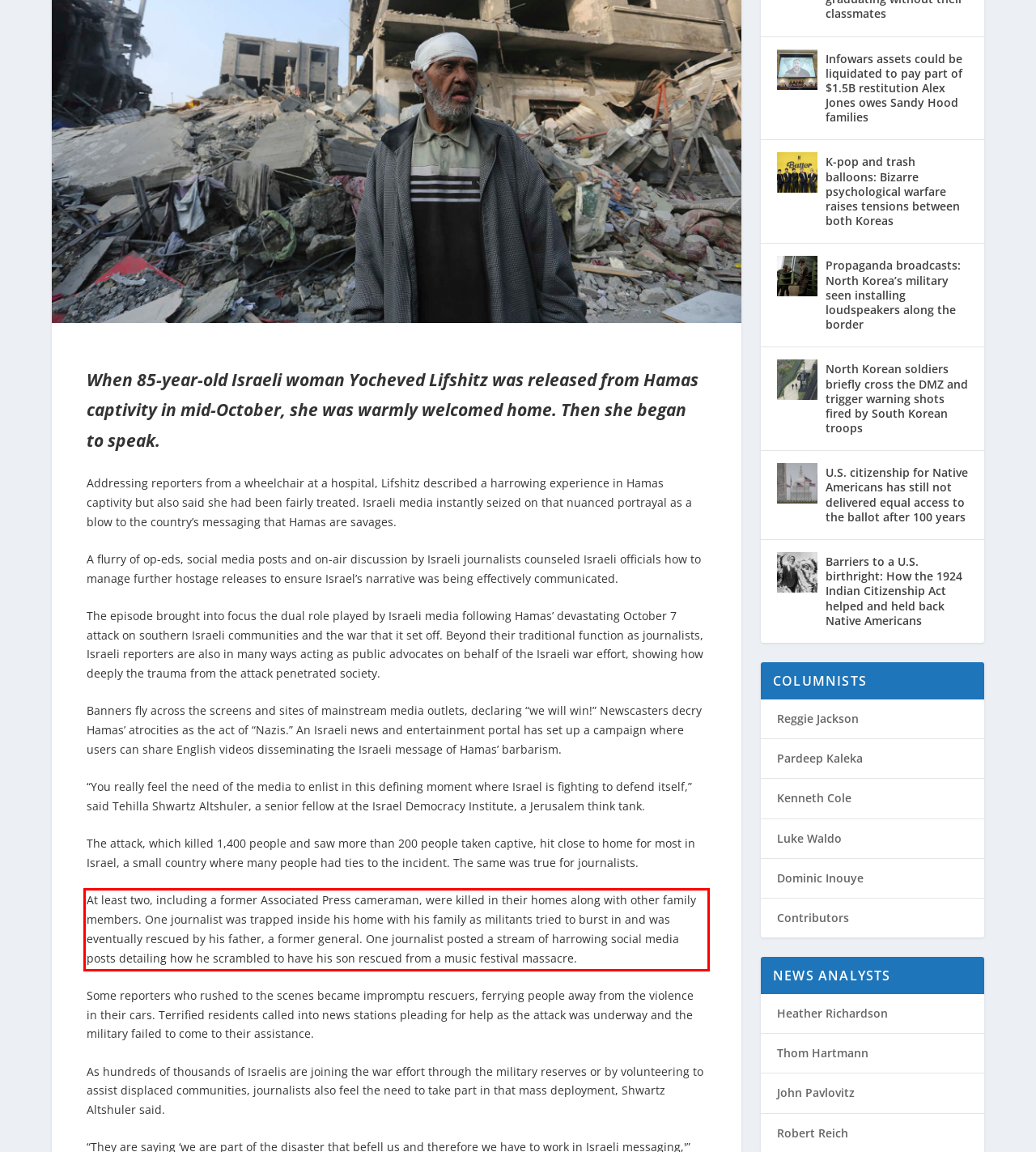With the provided screenshot of a webpage, locate the red bounding box and perform OCR to extract the text content inside it.

At least two, including a former Associated Press cameraman, were killed in their homes along with other family members. One journalist was trapped inside his home with his family as militants tried to burst in and was eventually rescued by his father, a former general. One journalist posted a stream of harrowing social media posts detailing how he scrambled to have his son rescued from a music festival massacre.